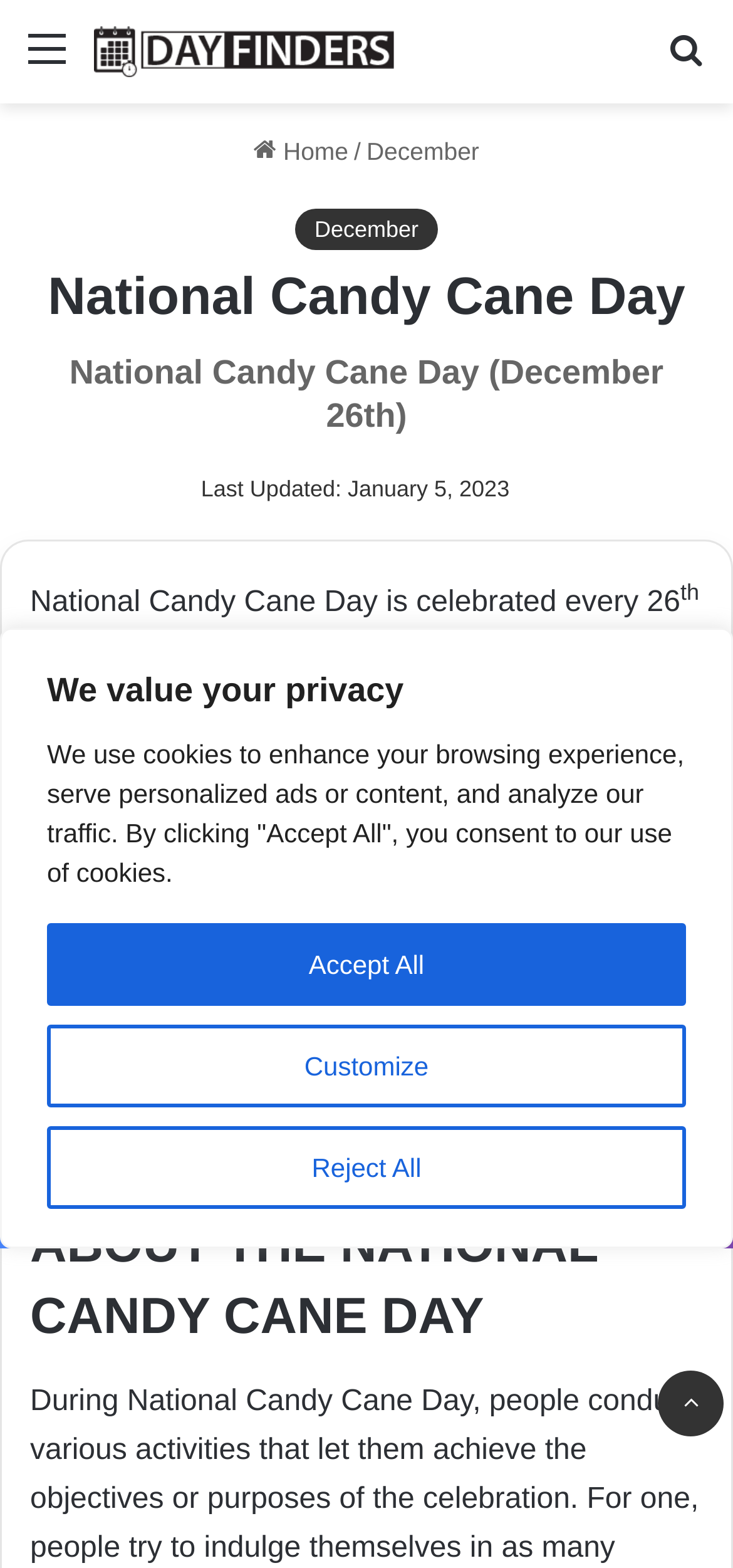Determine the bounding box coordinates of the target area to click to execute the following instruction: "Read more about 'National Cotton Candy Day'."

[0.267, 0.716, 0.764, 0.736]